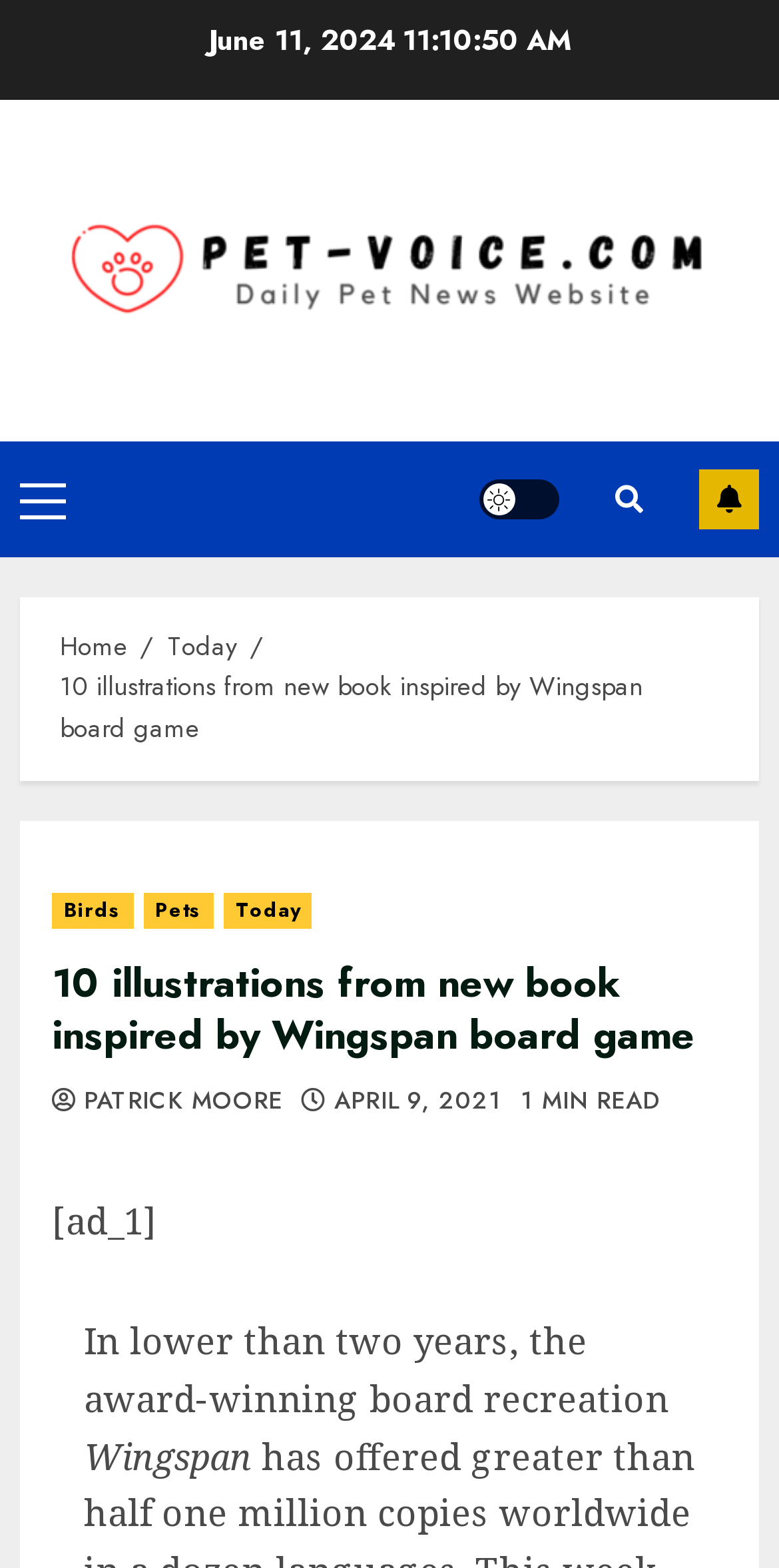Identify the bounding box coordinates for the region to click in order to carry out this instruction: "Click on the 'Birds' link". Provide the coordinates using four float numbers between 0 and 1, formatted as [left, top, right, bottom].

[0.067, 0.569, 0.171, 0.592]